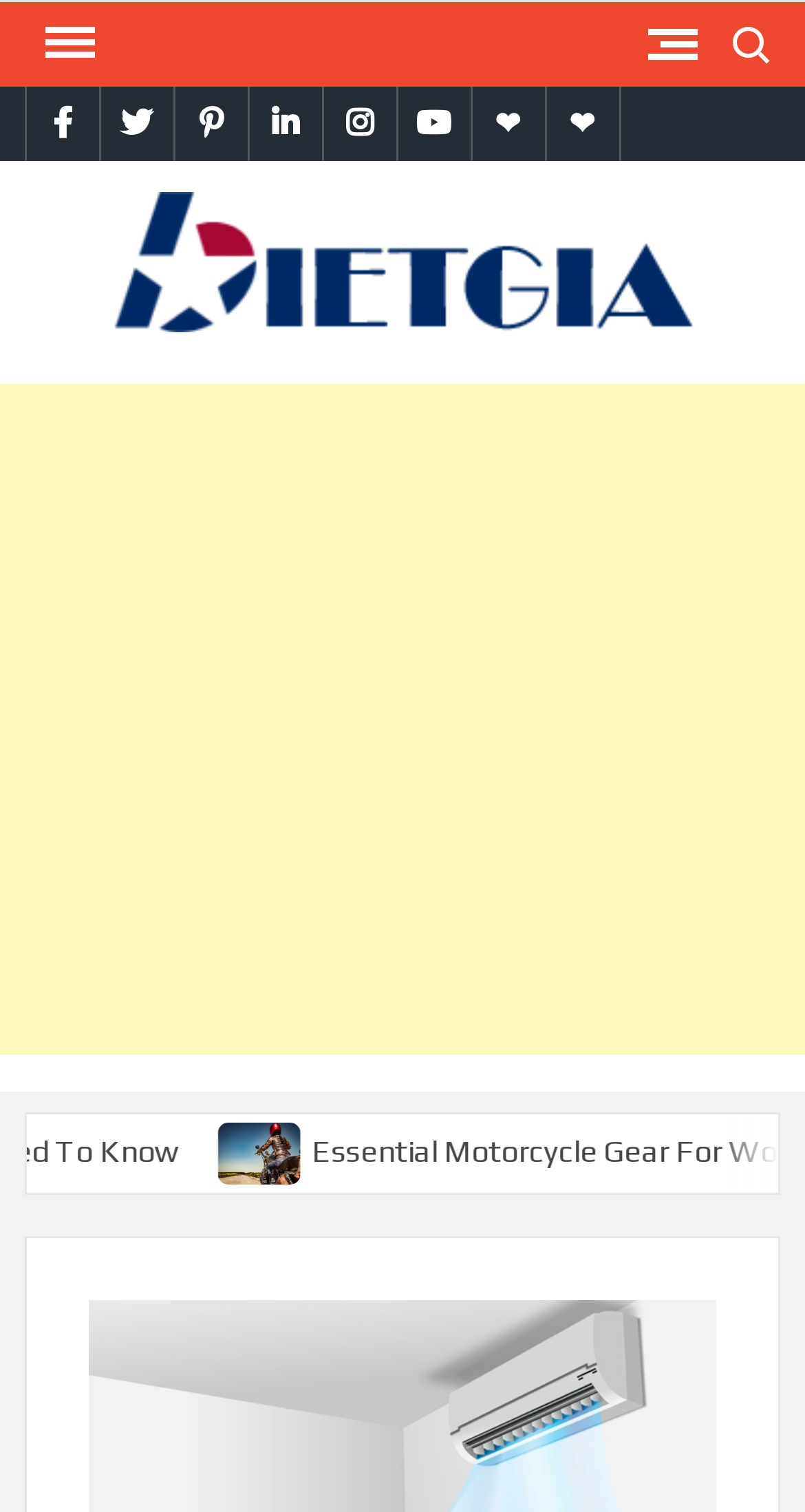Please determine the bounding box of the UI element that matches this description: Google Plus. The coordinates should be given as (top-left x, top-left y, bottom-right x, bottom-right y), with all values between 0 and 1.

[0.586, 0.056, 0.676, 0.106]